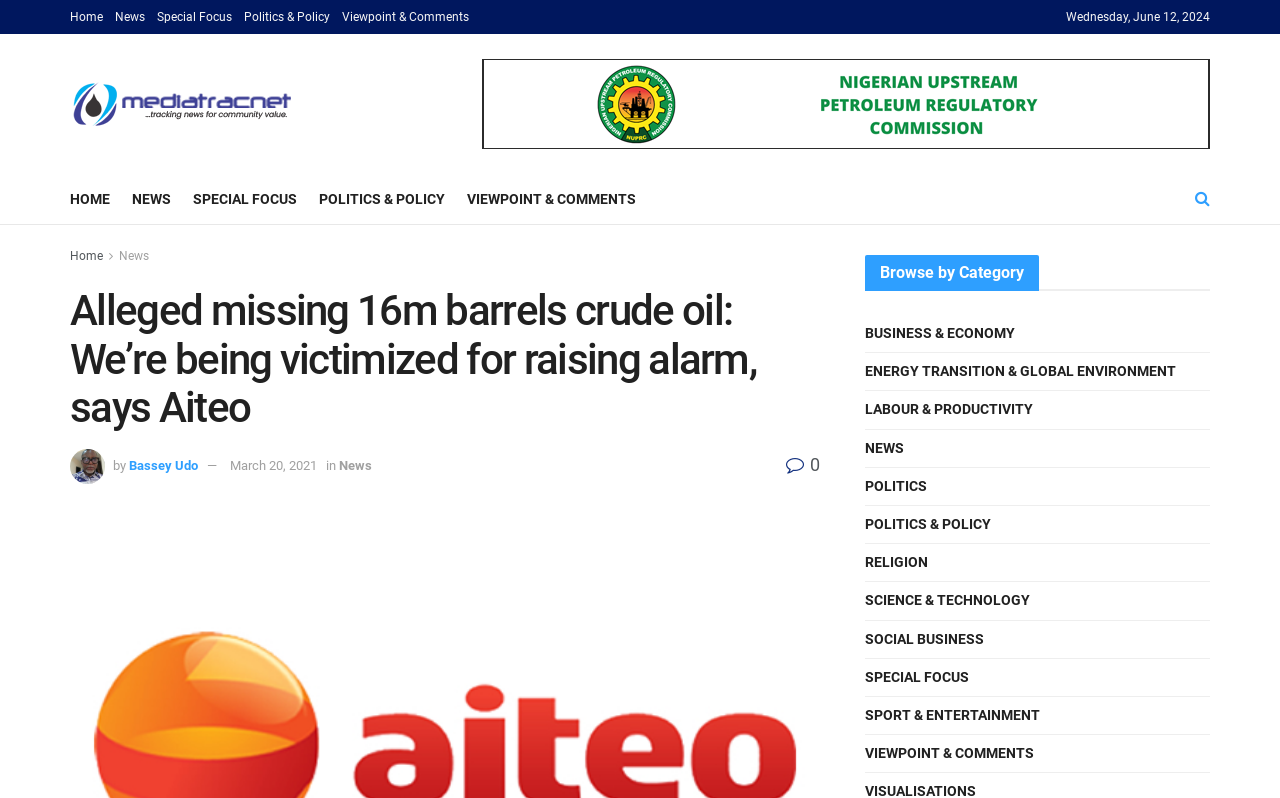Elaborate on the webpage's design and content in a detailed caption.

The webpage appears to be a news article page from Mediatracnet. At the top, there are multiple navigation links, including "Home", "News", "Special Focus", "Politics & Policy", and "Viewpoint & Comments", which are arranged horizontally across the page. Below these links, there is a date display showing "Wednesday, June 12, 2024".

On the left side of the page, there is a vertical column of links, including "Mediatracnet" with an accompanying image, "HOME", "NEWS", "SPECIAL FOCUS", "POLITICS & POLICY", and "VIEWPOINT & COMMENTS". These links are stacked on top of each other.

In the main content area, there is a heading that reads "Alleged missing 16m barrels crude oil: We’re being victimized for raising alarm, says Aiteo". Below this heading, there is an image of a person, Bassey Udo, along with the text "by" and a link to the author's name. The article's publication date, "March 20, 2021", and a category link "News" are also displayed.

To the right of the main content area, there is a section titled "Browse by Category" with multiple links to various categories, including "BUSINESS & ECONOMY", "ENERGY TRANSITION & GLOBAL ENVIRONMENT", and others. These links are arranged vertically in a column.

There are also some icons and images scattered throughout the page, including a search icon and an advertisement image.